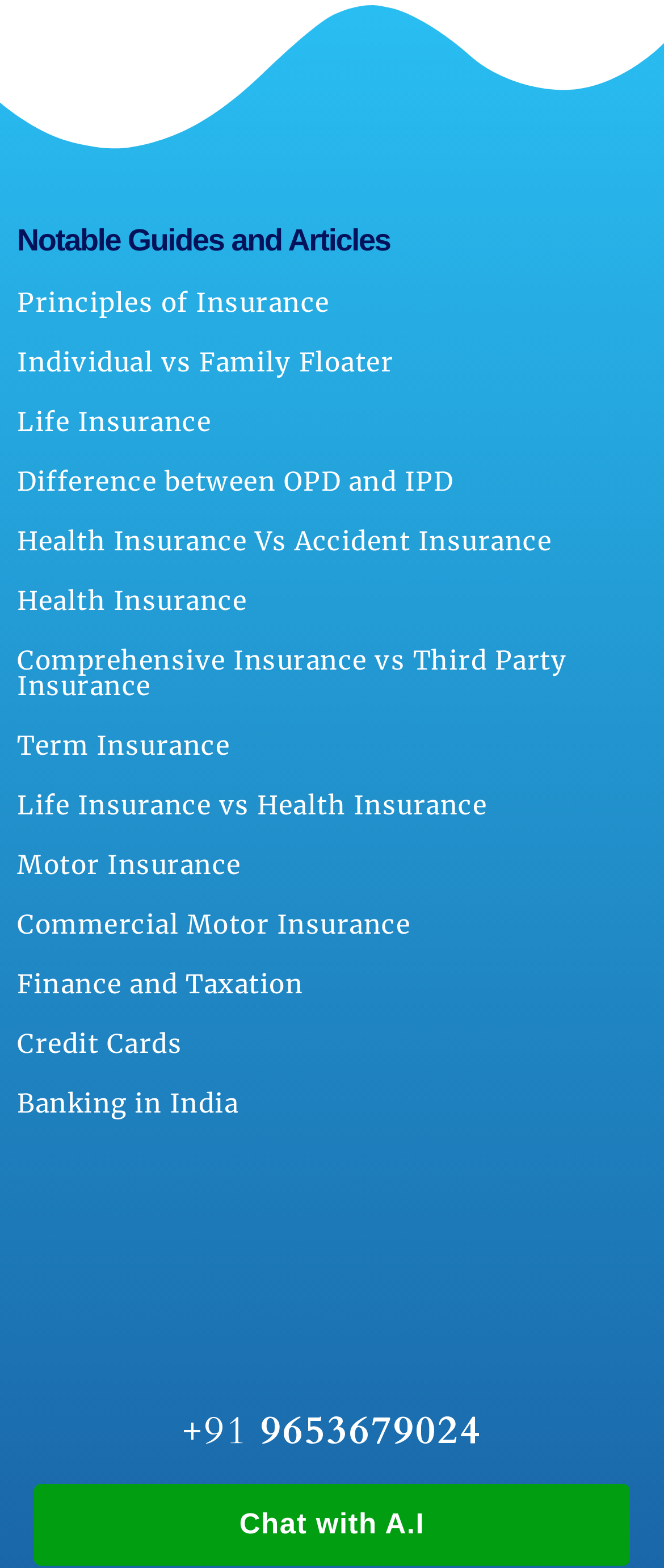Show me the bounding box coordinates of the clickable region to achieve the task as per the instruction: "Click on Principles of Insurance".

[0.026, 0.183, 0.496, 0.204]